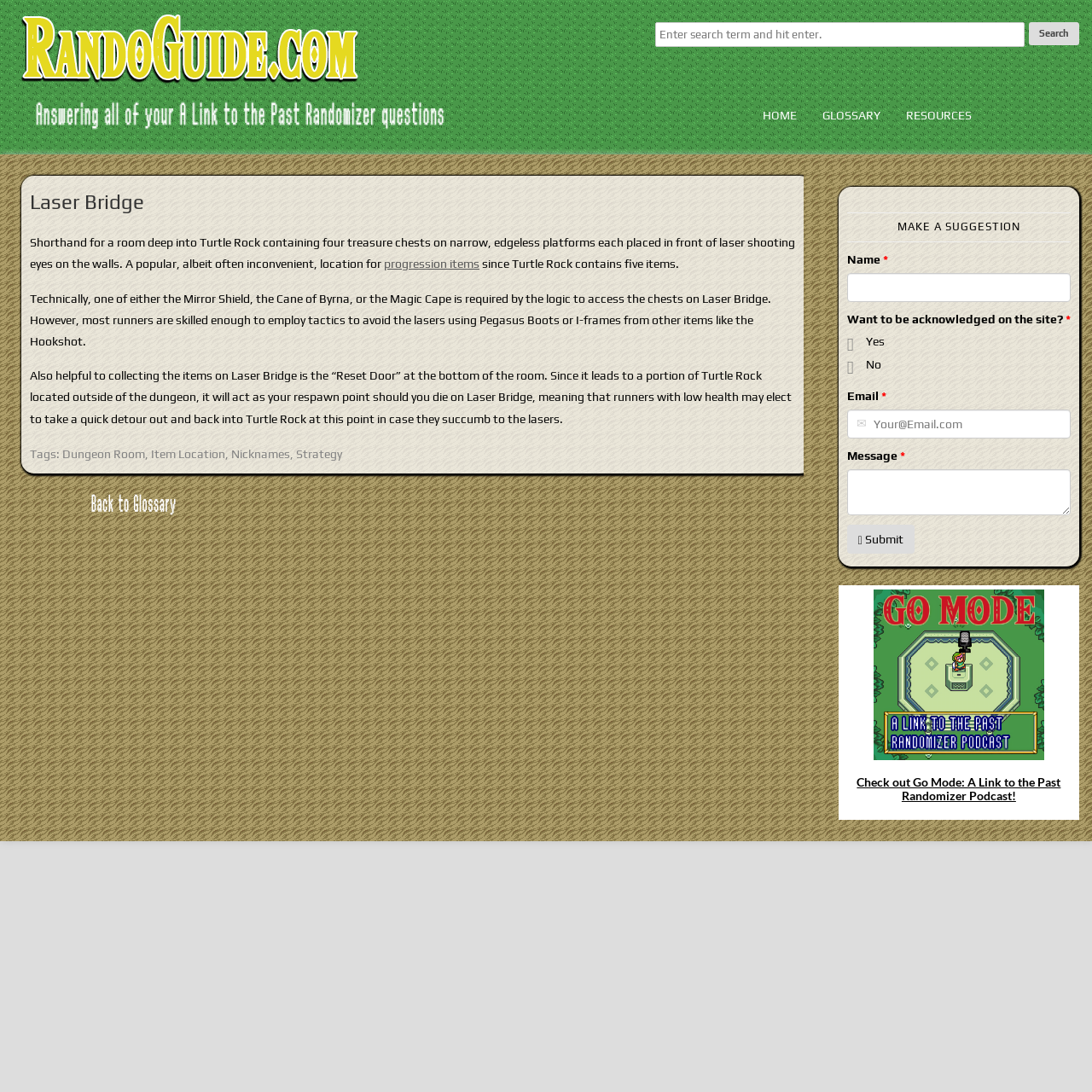Please specify the bounding box coordinates of the element that should be clicked to execute the given instruction: 'Read about progression items'. Ensure the coordinates are four float numbers between 0 and 1, expressed as [left, top, right, bottom].

[0.352, 0.235, 0.439, 0.248]